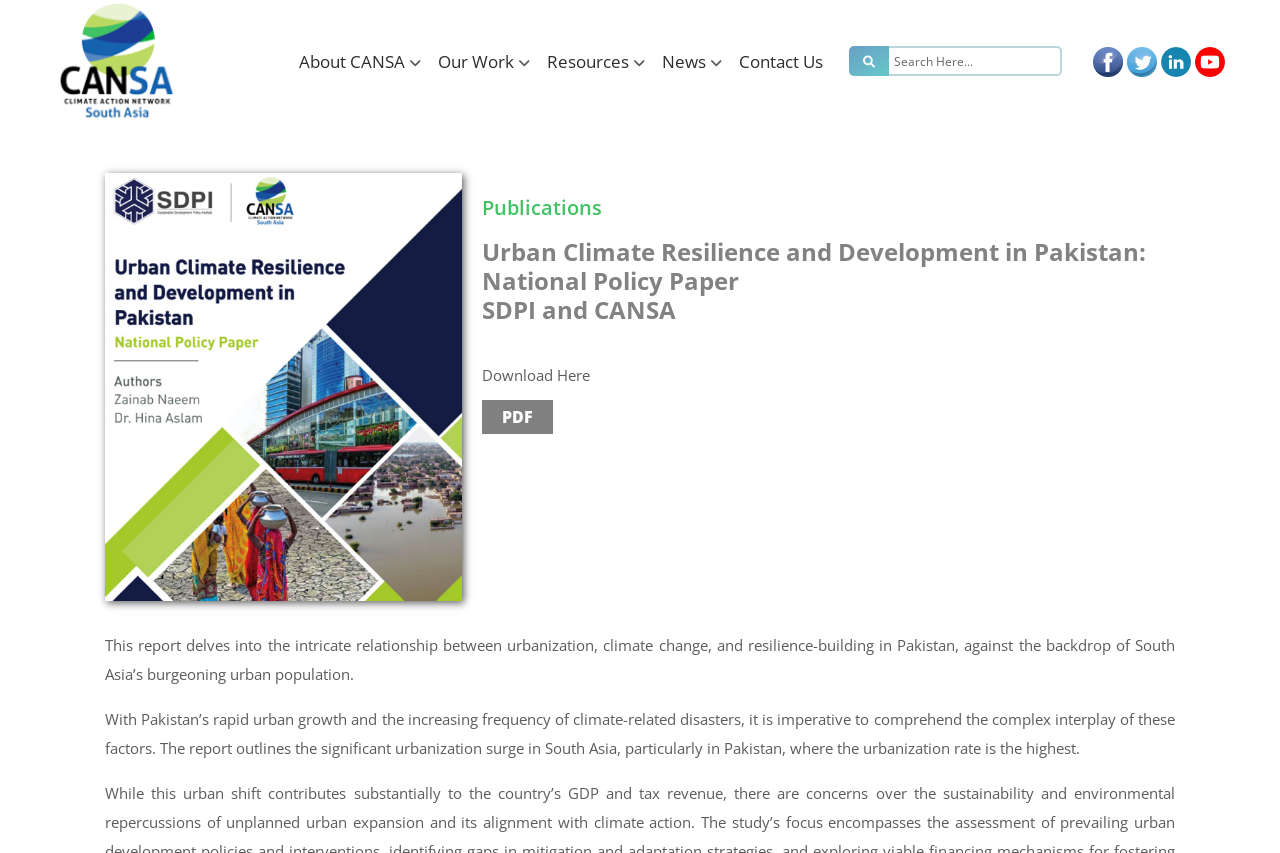Is there a search bar on the webpage?
Refer to the image and answer the question using a single word or phrase.

Yes